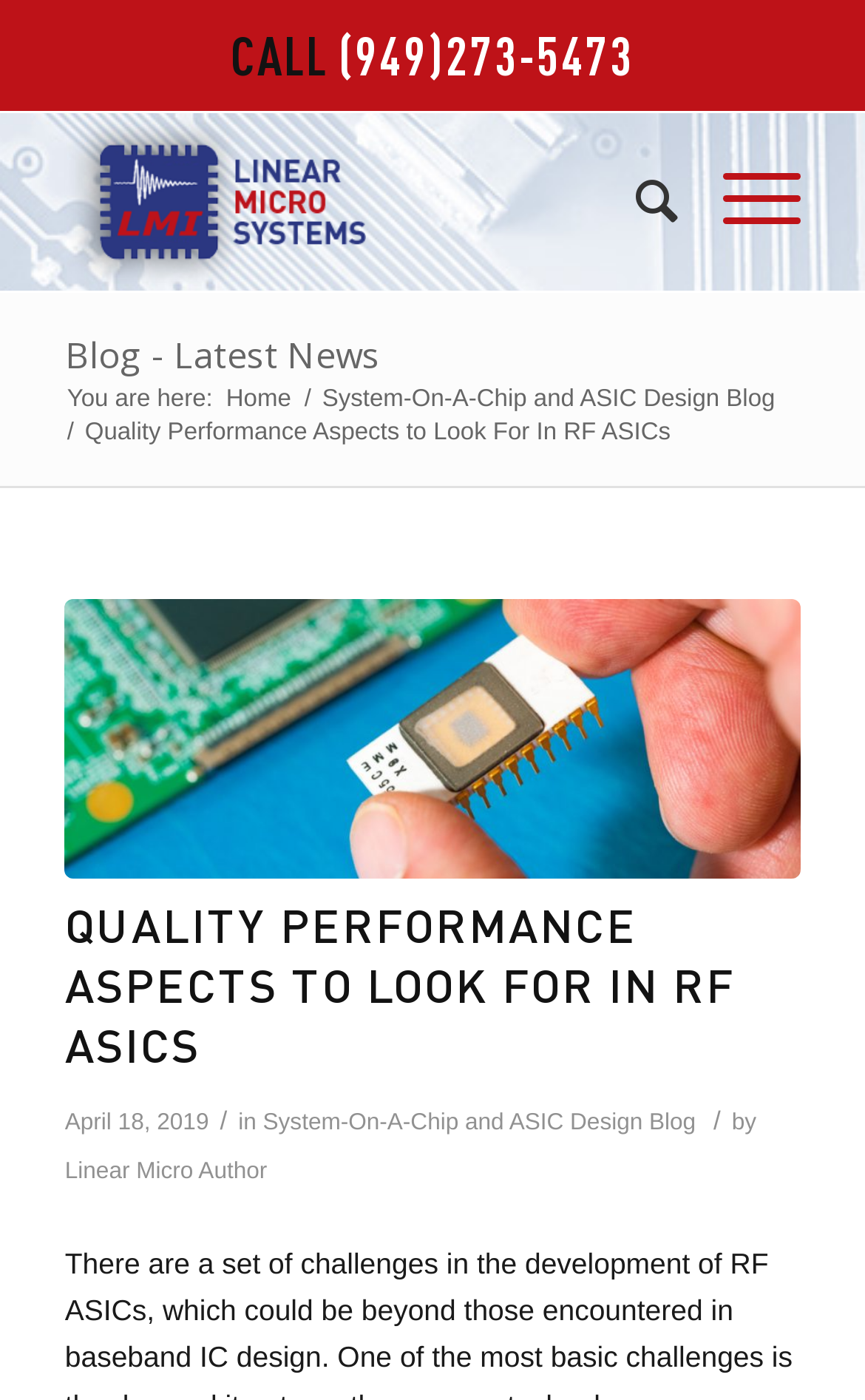Using the format (top-left x, top-left y, bottom-right x, bottom-right y), and given the element description, identify the bounding box coordinates within the screenshot: alt="Linear Microsystems (LMI)"

[0.075, 0.081, 0.755, 0.208]